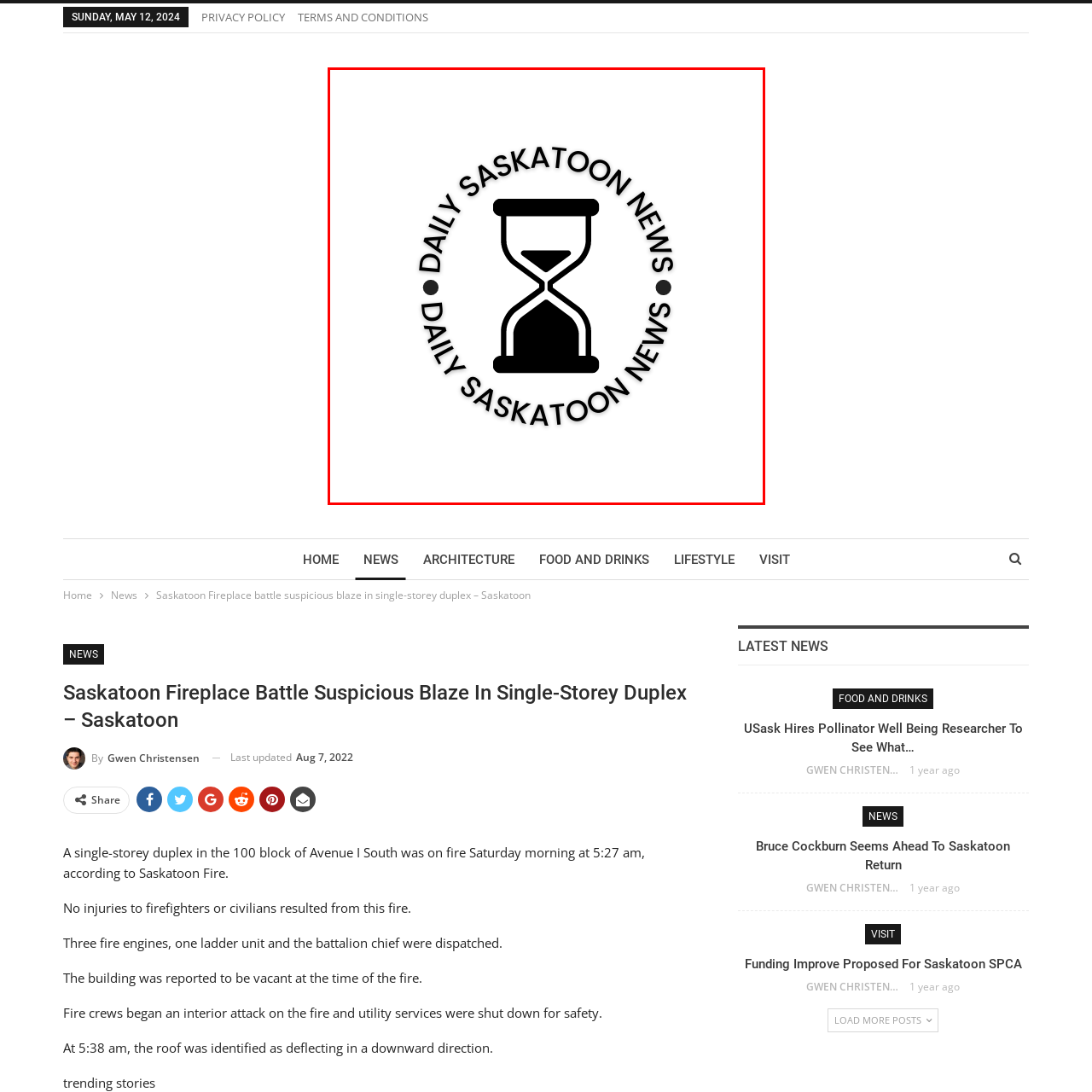Offer a detailed explanation of the scene within the red bounding box.

The image features the logo of "The Daily Saskatoon News," prominently displaying an hourglass icon at its center. Surrounding the hourglass, the text "DAILY SASKATOON NEWS" is arranged in a circular format, emphasizing the publication's focus on timely news. This logo symbolizes the outlet’s commitment to providing current and relevant news coverage for the Saskatoon community. The design's simplicity and clarity highlight the publication's dedication to delivering dependable information to its readers.